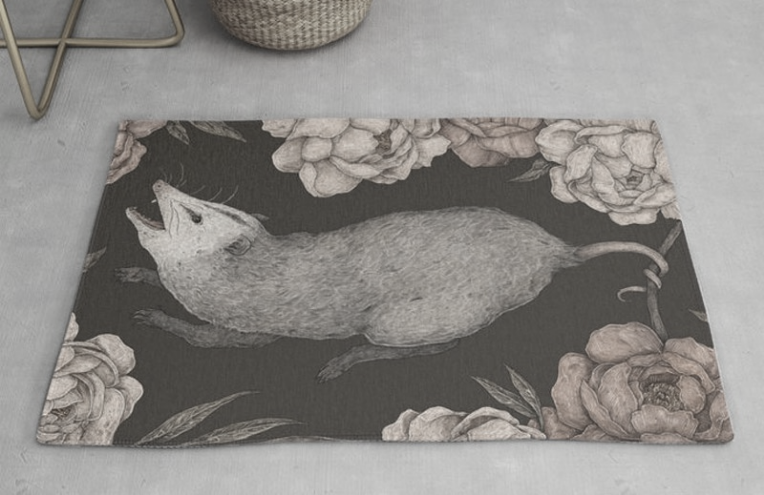Use a single word or phrase to answer the question: What is the color of the opossum's fur?

Soft gray